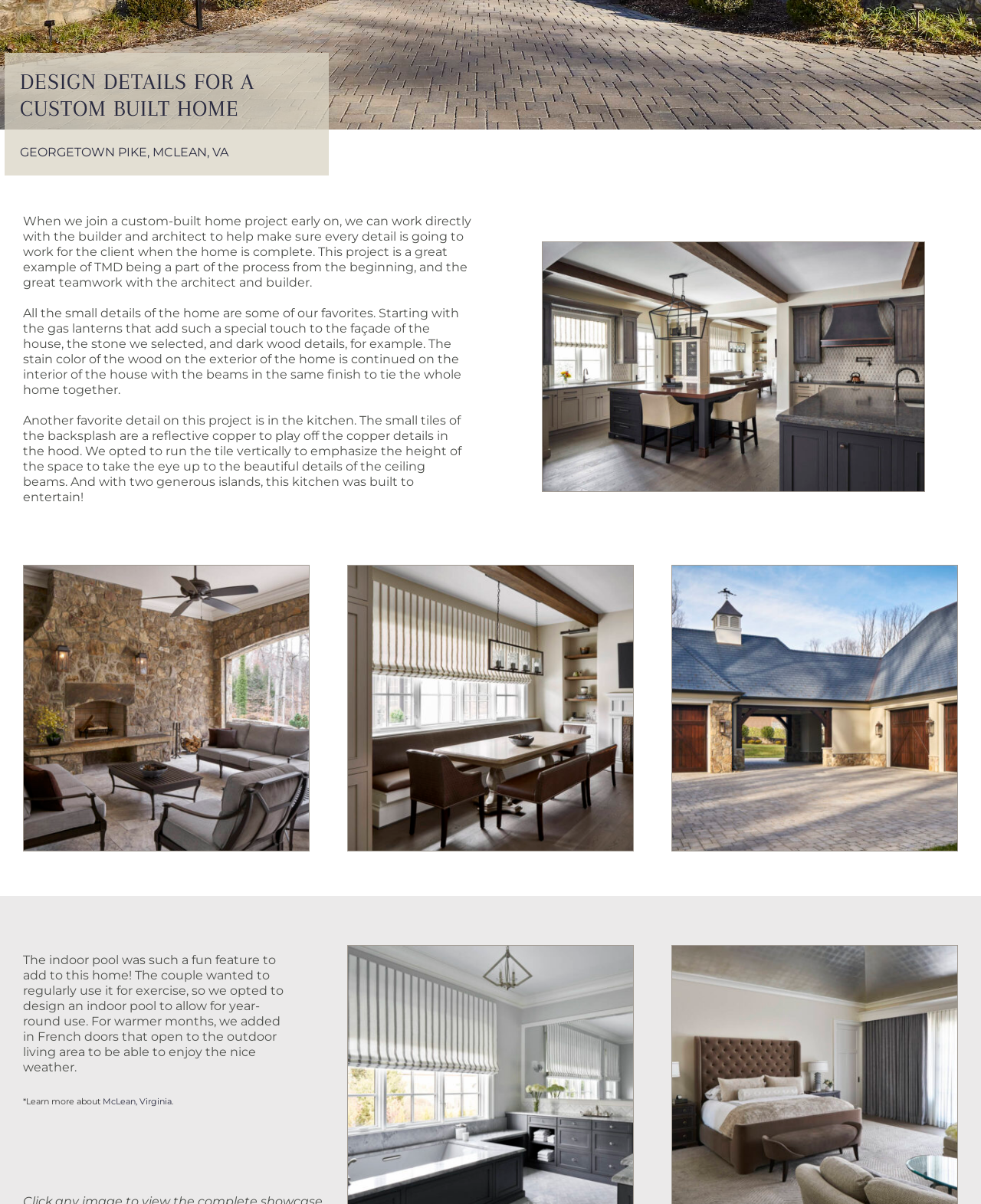Give the bounding box coordinates for the element described as: "McLean, Virginia".

[0.105, 0.91, 0.175, 0.919]